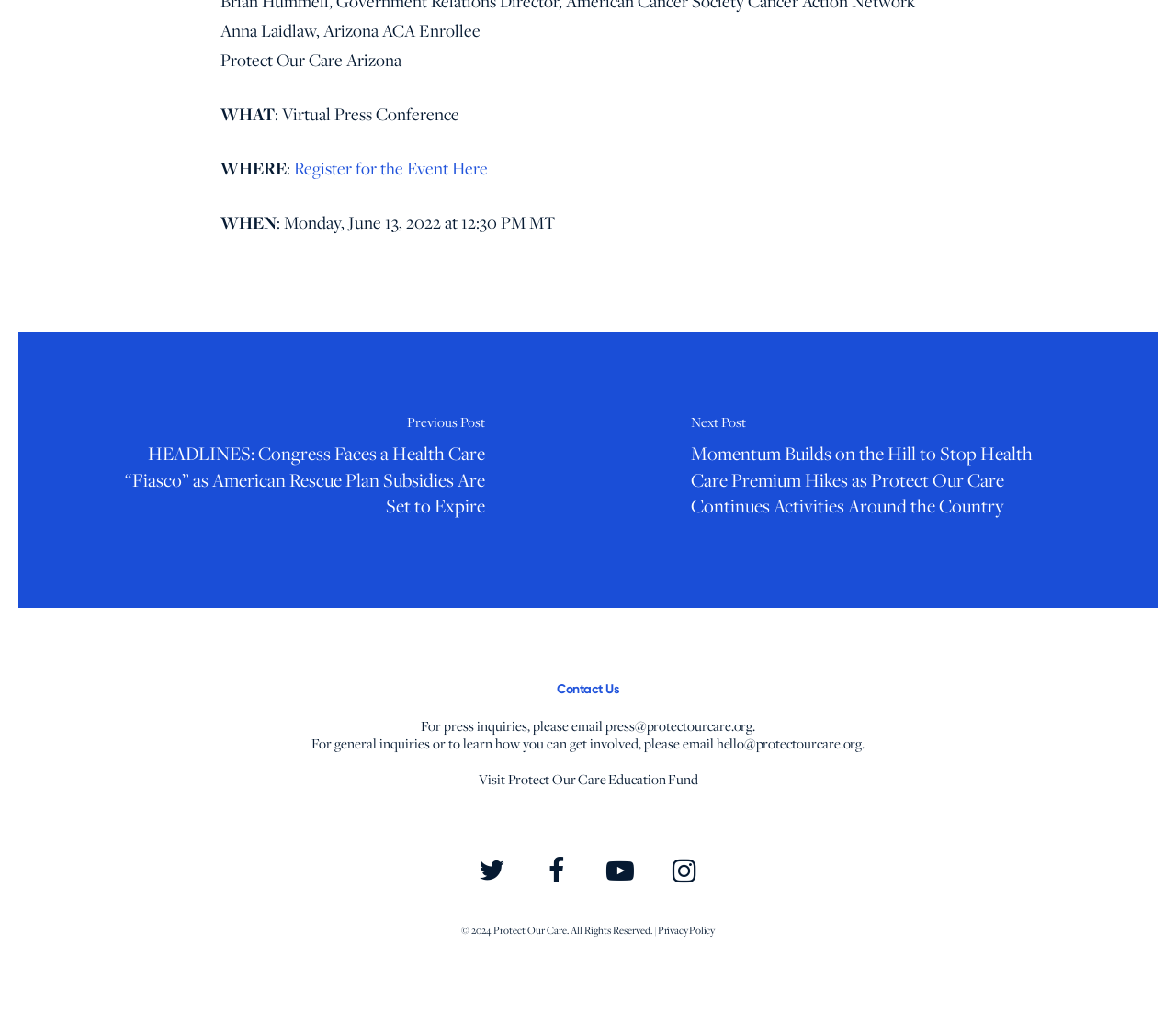Locate the bounding box coordinates of the element to click to perform the following action: 'Check the privacy policy'. The coordinates should be given as four float values between 0 and 1, in the form of [left, top, right, bottom].

[0.559, 0.902, 0.608, 0.916]